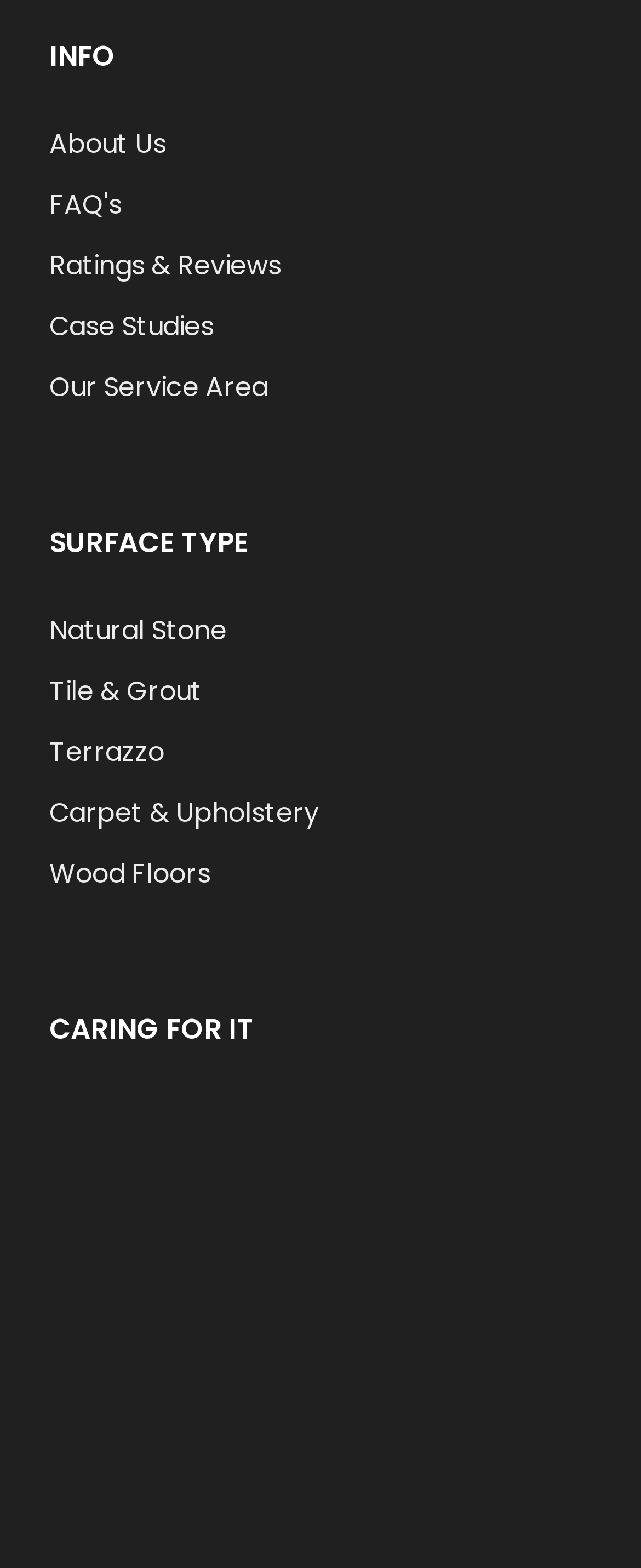How many surface types are listed?
Use the information from the screenshot to give a comprehensive response to the question.

I counted the number of links under the 'SURFACE TYPE' heading, which are 'Natural Stone', 'Tile & Grout', 'Terrazzo', 'Carpet & Upholstery', and 'Wood Floors', so there are 5 surface types listed.